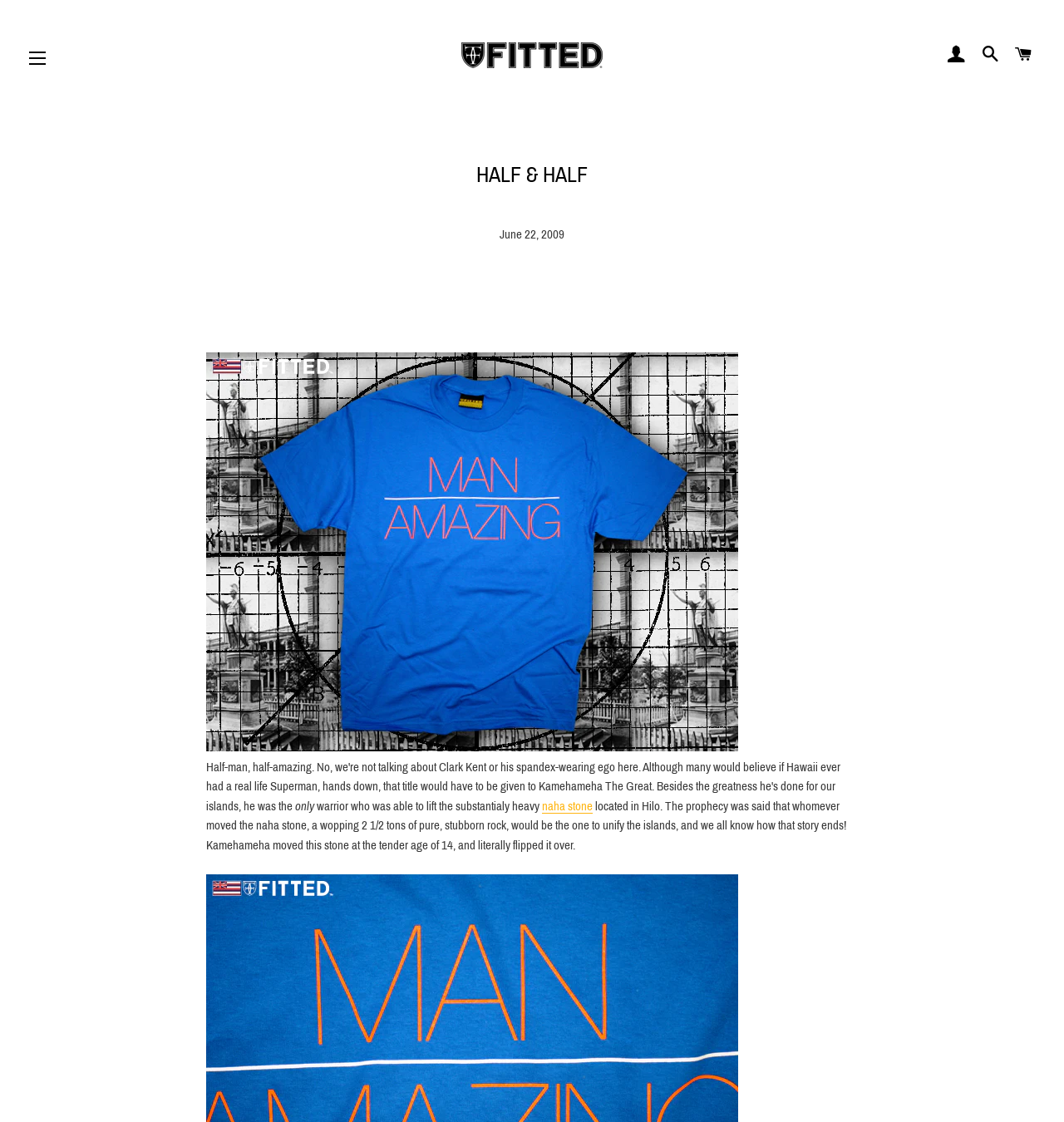Answer the following inquiry with a single word or phrase:
What is the weight of the naha stone?

2 1/2 tons